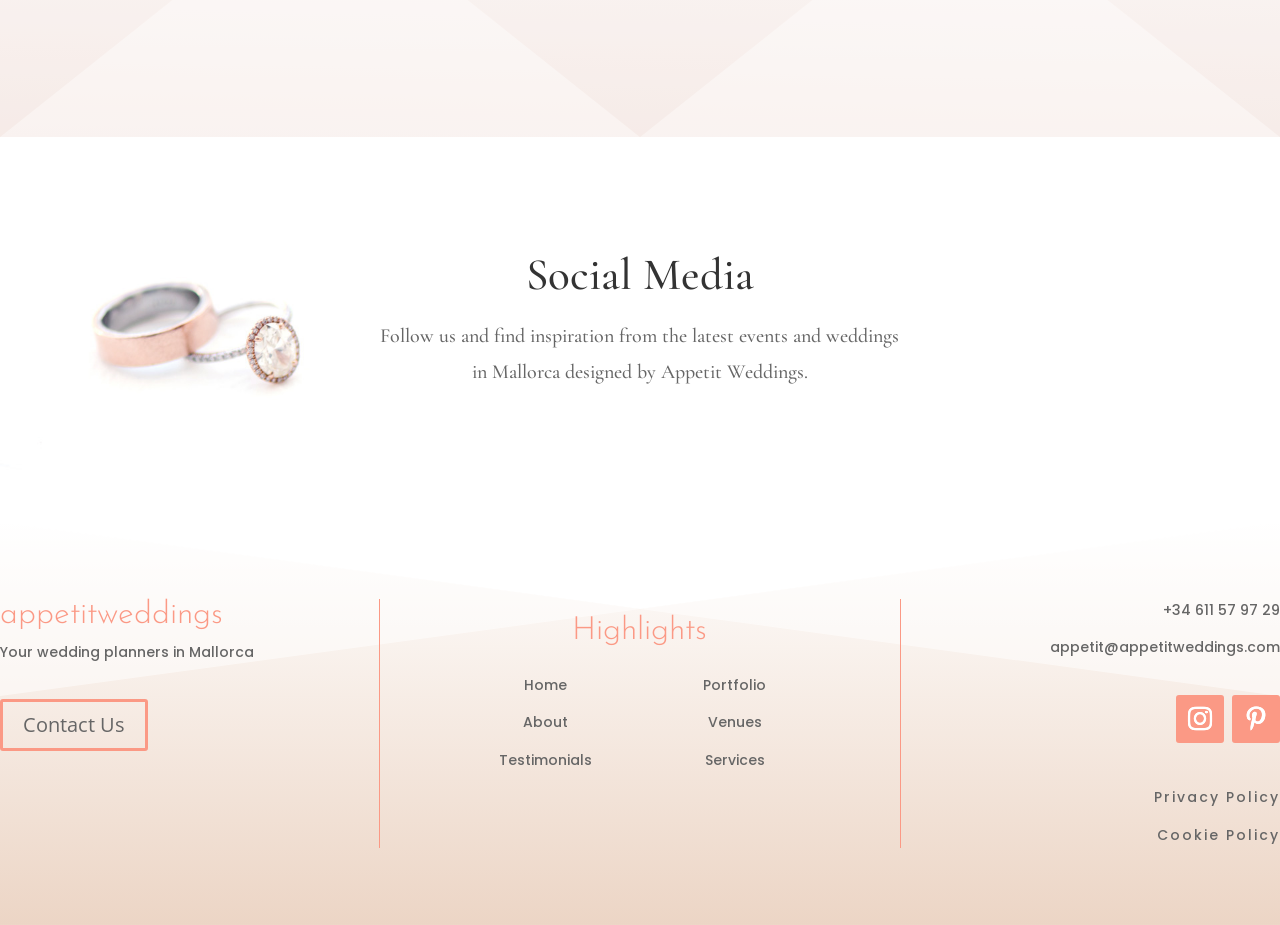What are the main sections of the webpage?
Please give a detailed answer to the question using the information shown in the image.

The main sections of the webpage can be found in the layout table, which includes links to 'Home', 'About', 'Testimonials', 'Portfolio', 'Venues', and 'Services', indicating that these are the main categories of the webpage.